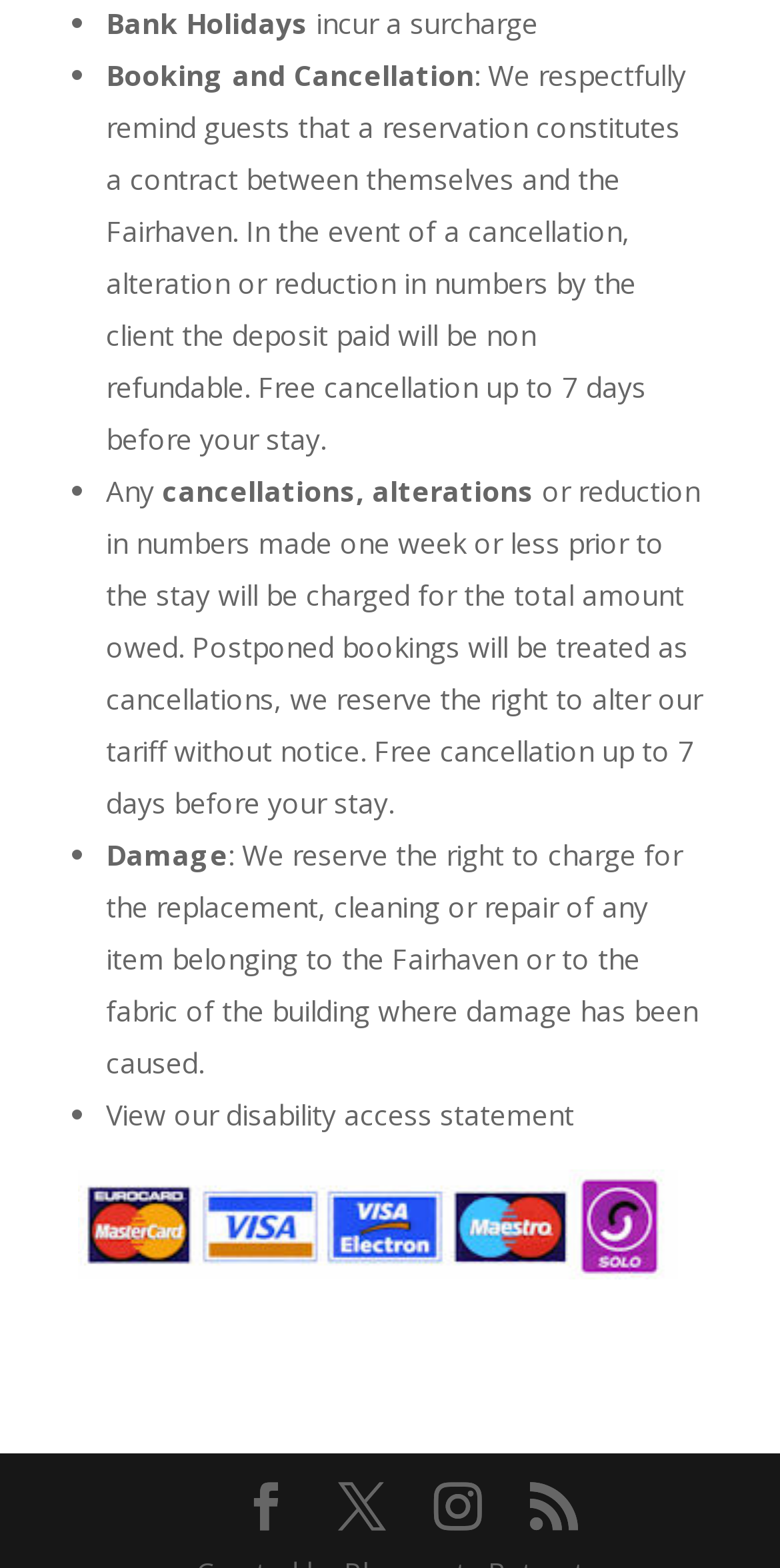What is the main topic of this webpage?
Please provide a comprehensive answer to the question based on the webpage screenshot.

The main topic of this webpage is 'Booking and Cancellation' because the StaticText element with ID 286 has the text 'Booking and Cancellation' and it is one of the prominent elements on the webpage, indicating that the webpage is discussing the policies and rules related to booking and cancellation.